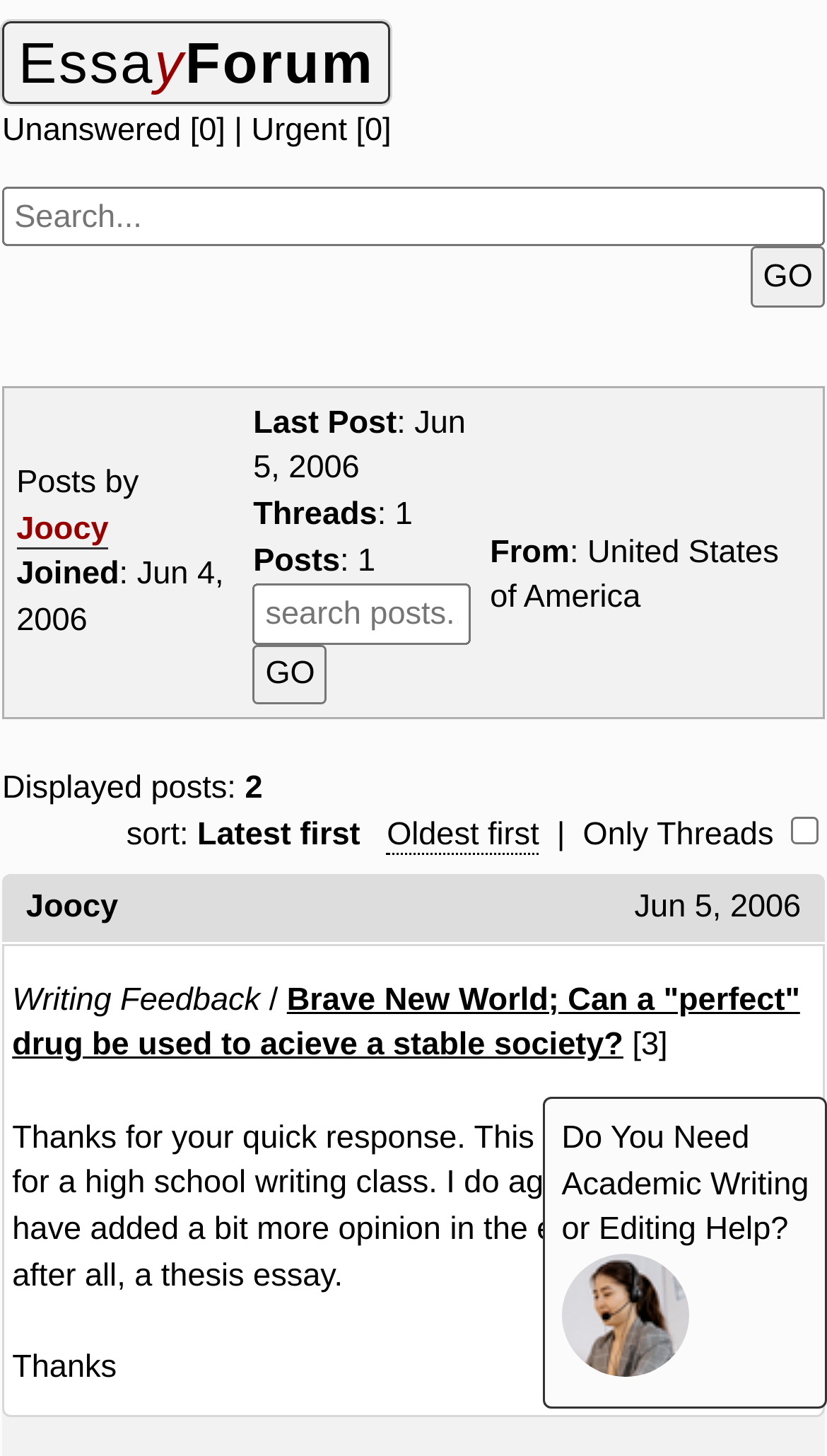Please provide a short answer using a single word or phrase for the question:
What is the username of the user who made the post?

Joocy